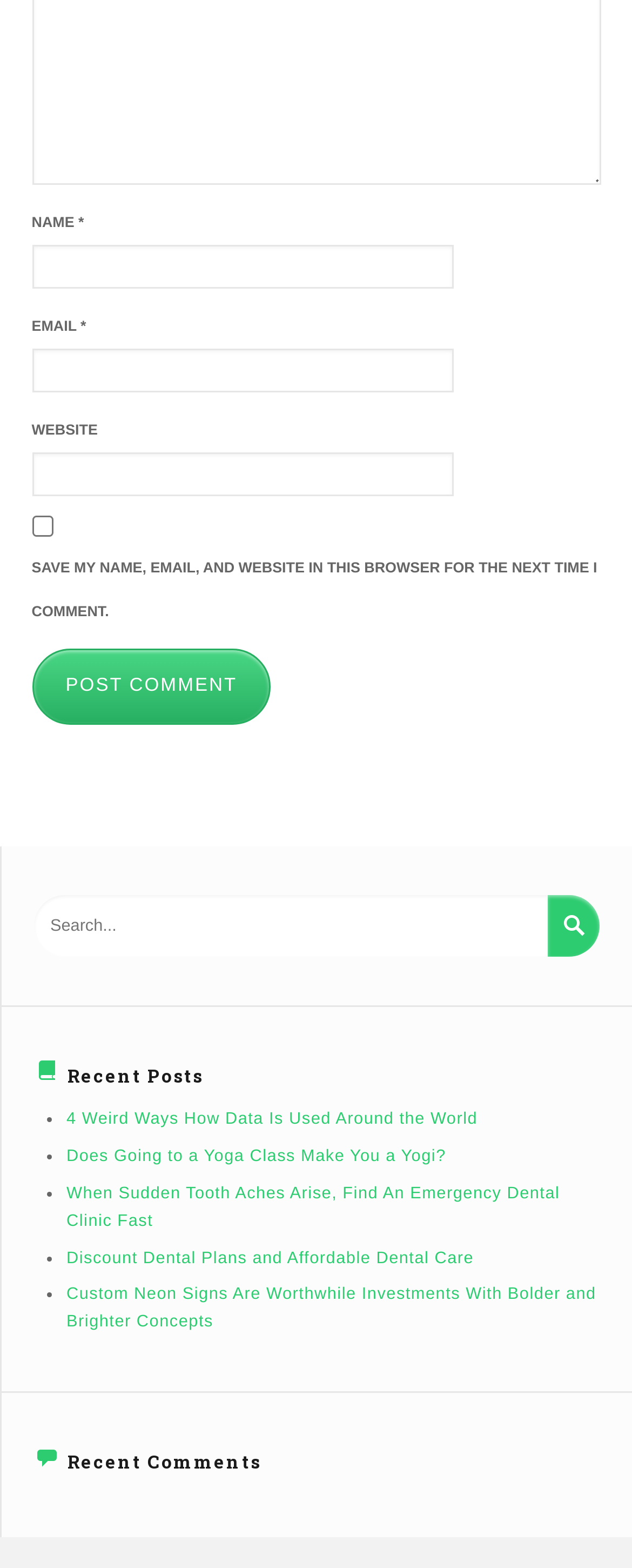Determine the bounding box coordinates for the HTML element mentioned in the following description: "name="submit" value="Post Comment"". The coordinates should be a list of four floats ranging from 0 to 1, represented as [left, top, right, bottom].

[0.05, 0.414, 0.429, 0.463]